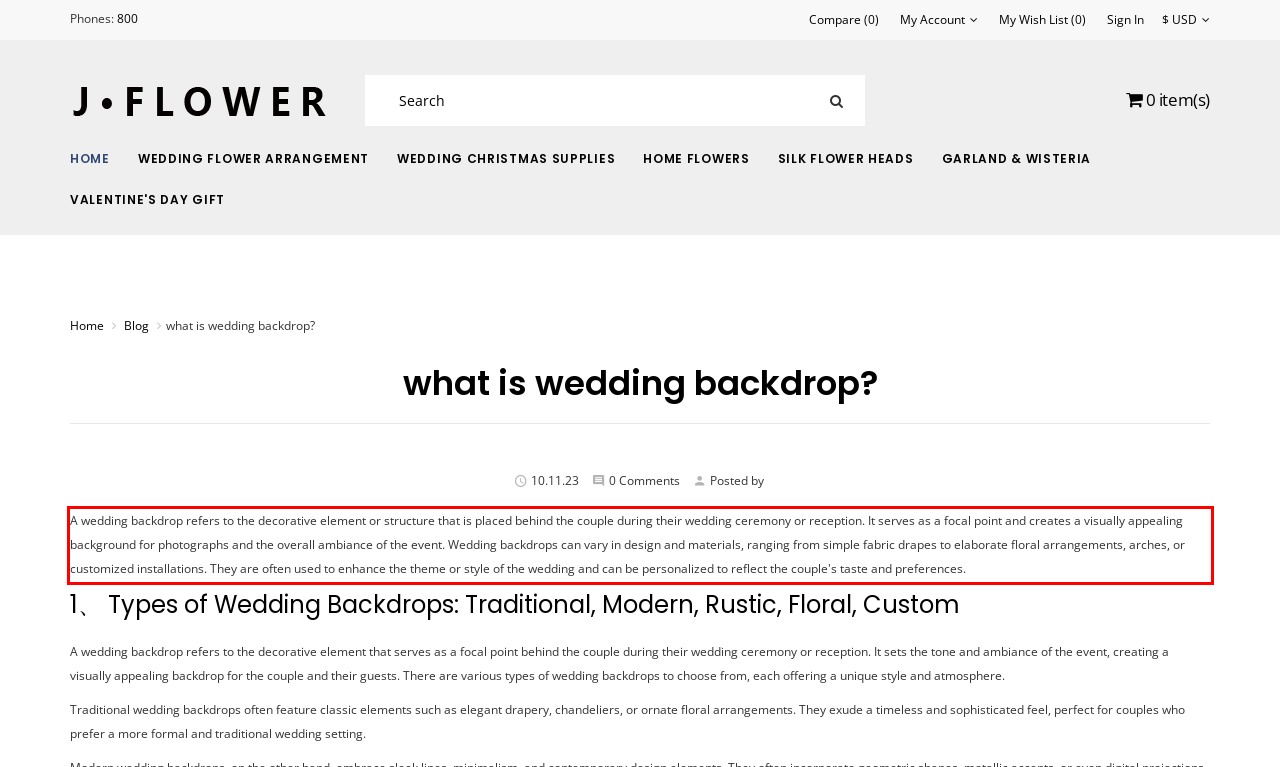Please extract the text content from the UI element enclosed by the red rectangle in the screenshot.

A wedding backdrop refers to the decorative element or structure that is placed behind the couple during their wedding ceremony or reception. It serves as a focal point and creates a visually appealing background for photographs and the overall ambiance of the event. Wedding backdrops can vary in design and materials, ranging from simple fabric drapes to elaborate floral arrangements, arches, or customized installations. They are often used to enhance the theme or style of the wedding and can be personalized to reflect the couple's taste and preferences.